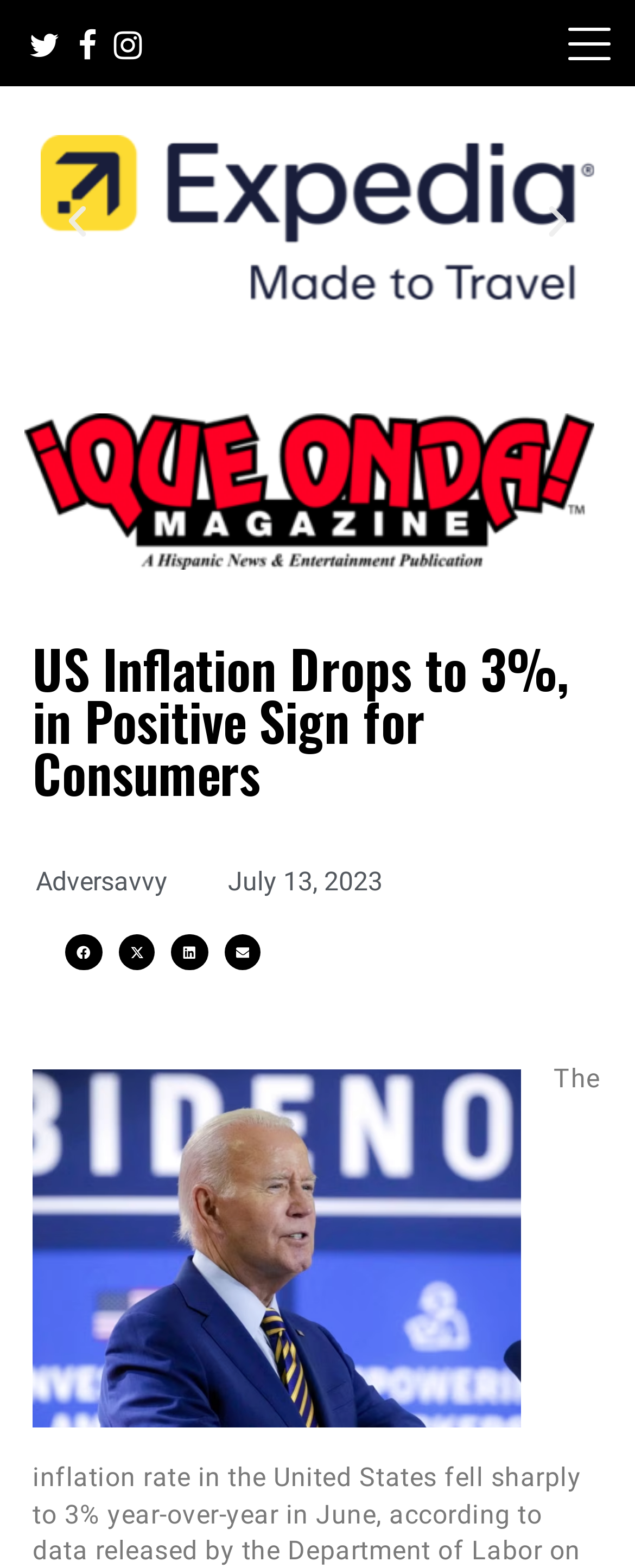Identify the bounding box coordinates for the element you need to click to achieve the following task: "Click on the ¡Que Onda Magazine! link". The coordinates must be four float values ranging from 0 to 1, formatted as [left, top, right, bottom].

[0.038, 0.264, 0.936, 0.363]